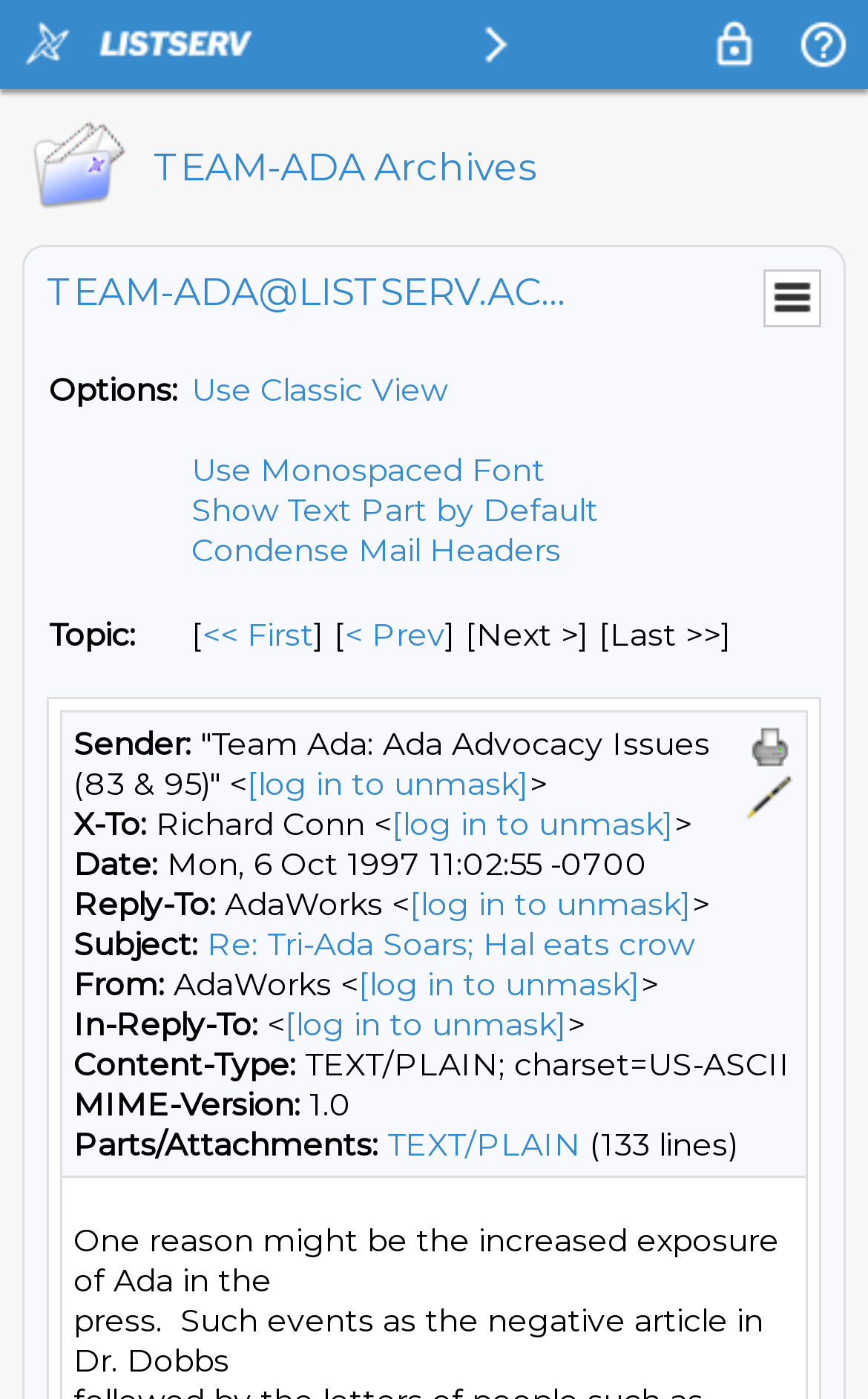What is the name of the email list?
Answer with a single word or phrase by referring to the visual content.

TEAM-ADA